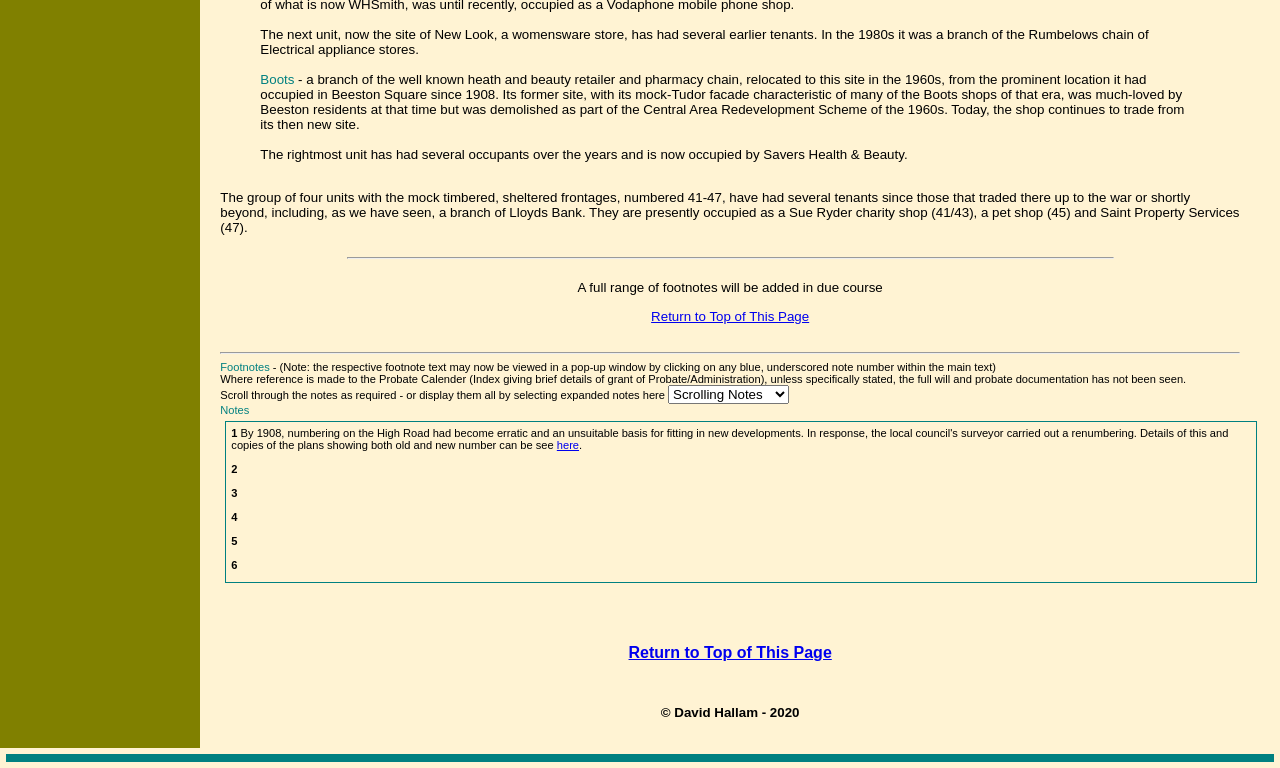What is the current occupant of the rightmost unit?
Based on the visual details in the image, please answer the question thoroughly.

Based on the text 'The rightmost unit has had several occupants over the years and is now occupied by Savers Health & Beauty.', we can determine that the current occupant of the rightmost unit is Savers Health & Beauty.